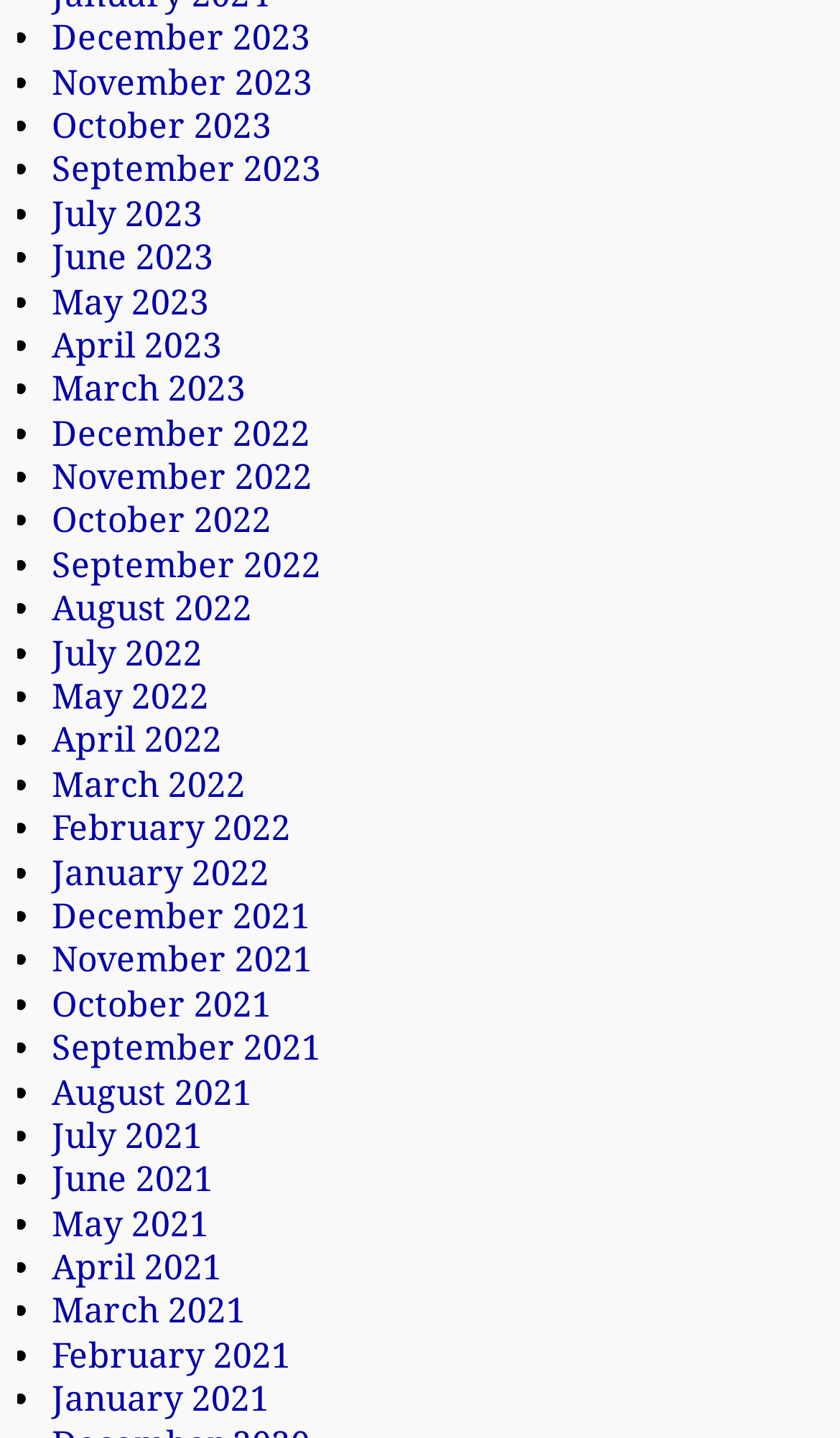Please identify the bounding box coordinates of where to click in order to follow the instruction: "View January 2021".

[0.062, 0.959, 0.321, 0.987]